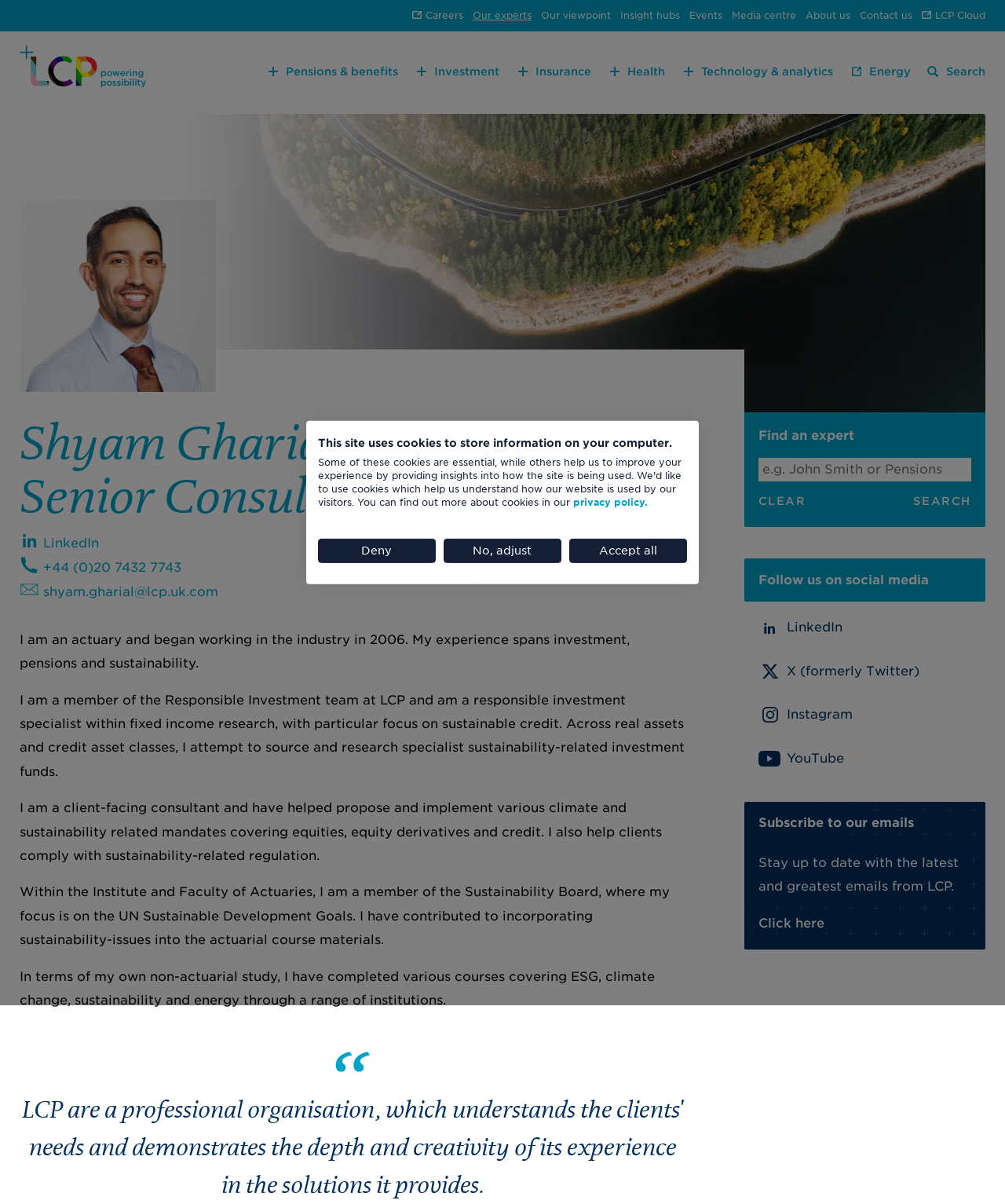Please specify the bounding box coordinates of the area that should be clicked to accomplish the following instruction: "Search for an expert". The coordinates should consist of four float numbers between 0 and 1, i.e., [left, top, right, bottom].

[0.909, 0.4, 0.966, 0.426]